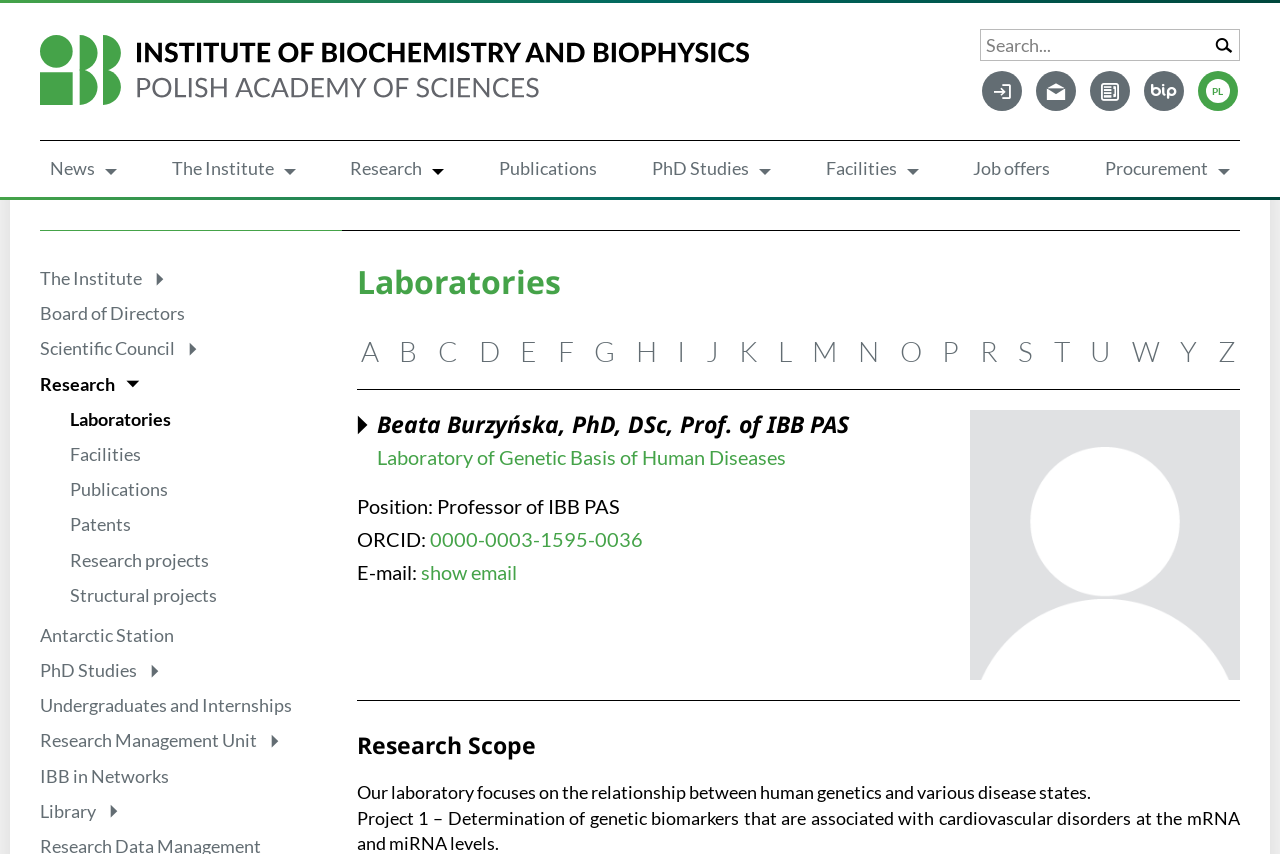Extract the bounding box coordinates for the UI element described as: "Research projects".

[0.055, 0.635, 0.163, 0.676]